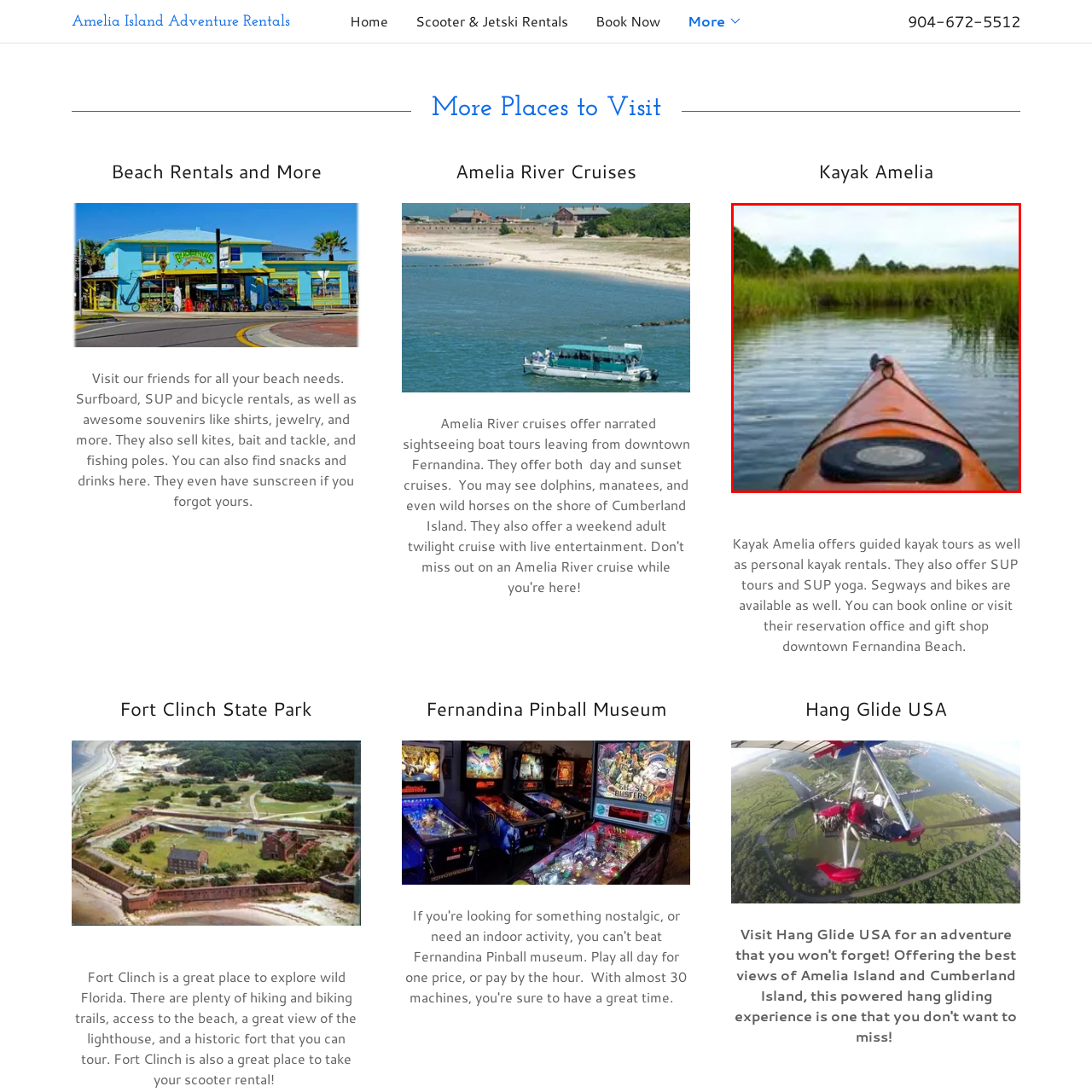Observe the content highlighted by the red box and supply a one-word or short phrase answer to the question: What is reflected on the surface of the water?

the sky above